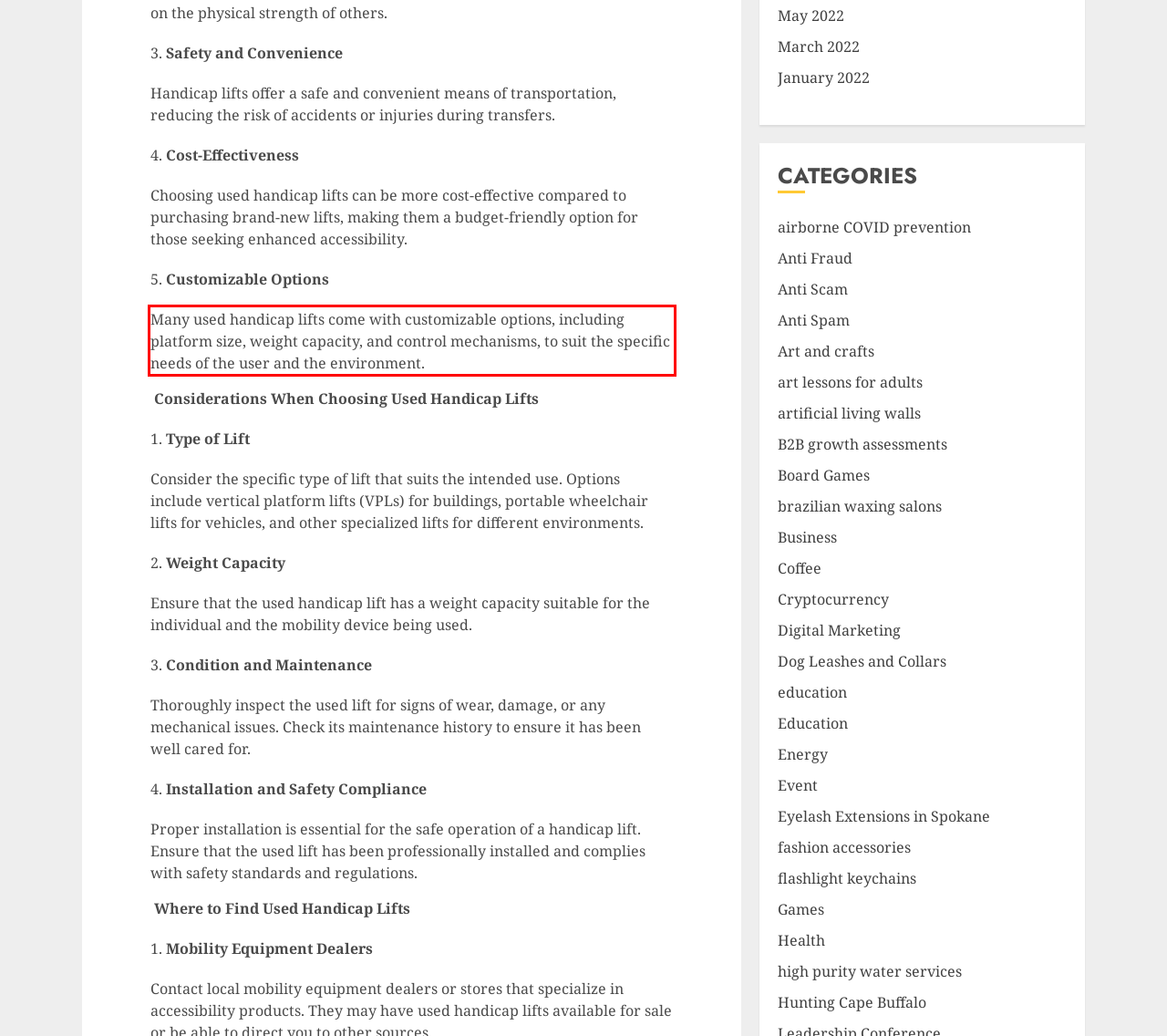Please look at the webpage screenshot and extract the text enclosed by the red bounding box.

Many used handicap lifts come with customizable options, including platform size, weight capacity, and control mechanisms, to suit the specific needs of the user and the environment.